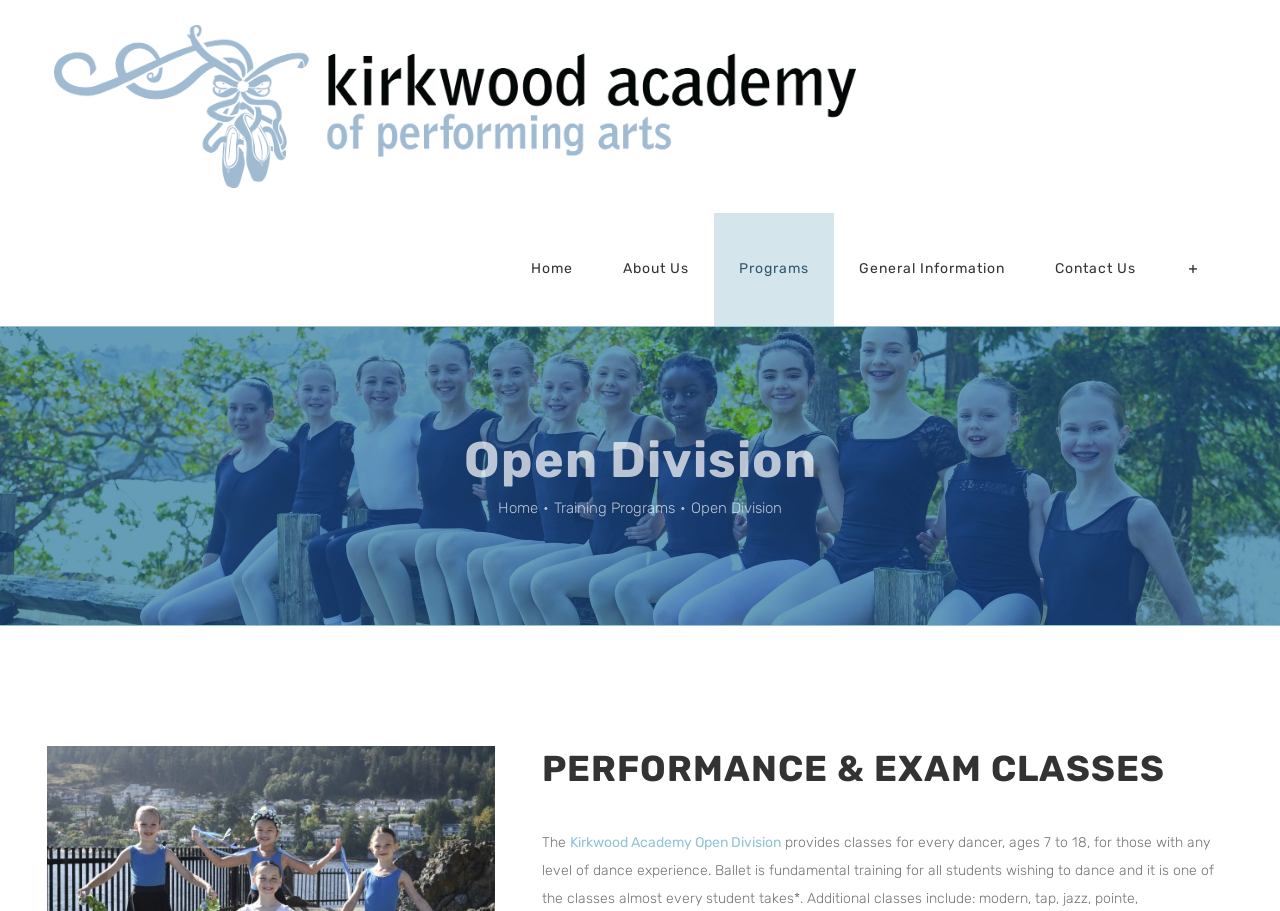Given the following UI element description: "Home", find the bounding box coordinates in the webpage screenshot.

[0.389, 0.548, 0.42, 0.568]